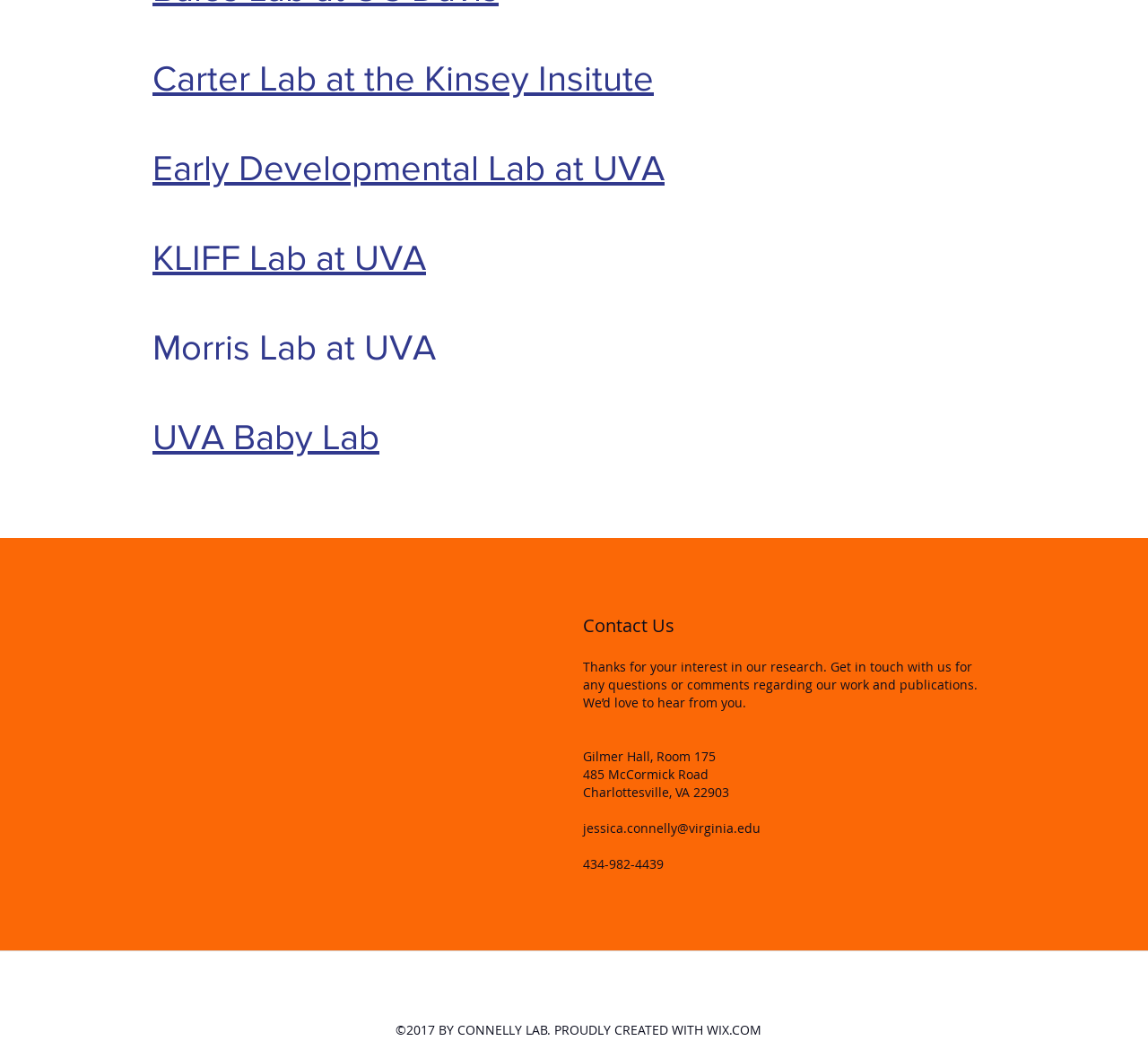Given the description: "parent_node: Contact Us", determine the bounding box coordinates of the UI element. The coordinates should be formatted as four float numbers between 0 and 1, [left, top, right, bottom].

[0.133, 0.576, 0.492, 0.831]